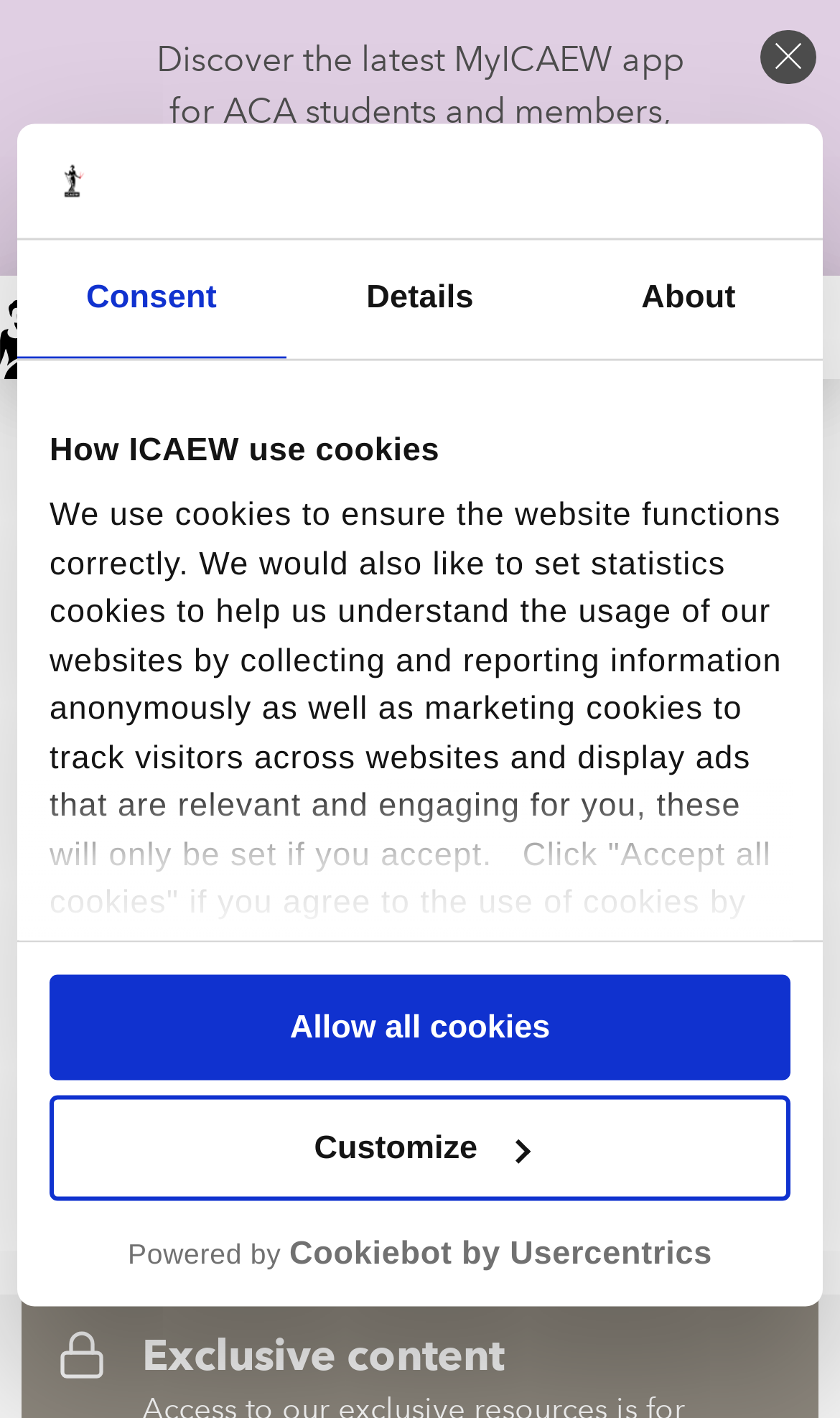Specify the bounding box coordinates of the area that needs to be clicked to achieve the following instruction: "Click the 'Insolvency compliance and SIP 11 review requirements' link".

[0.162, 0.327, 0.933, 0.349]